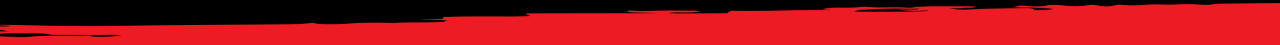What is Firepower Honda known for?
From the image, respond with a single word or phrase.

High-performance motorcycles